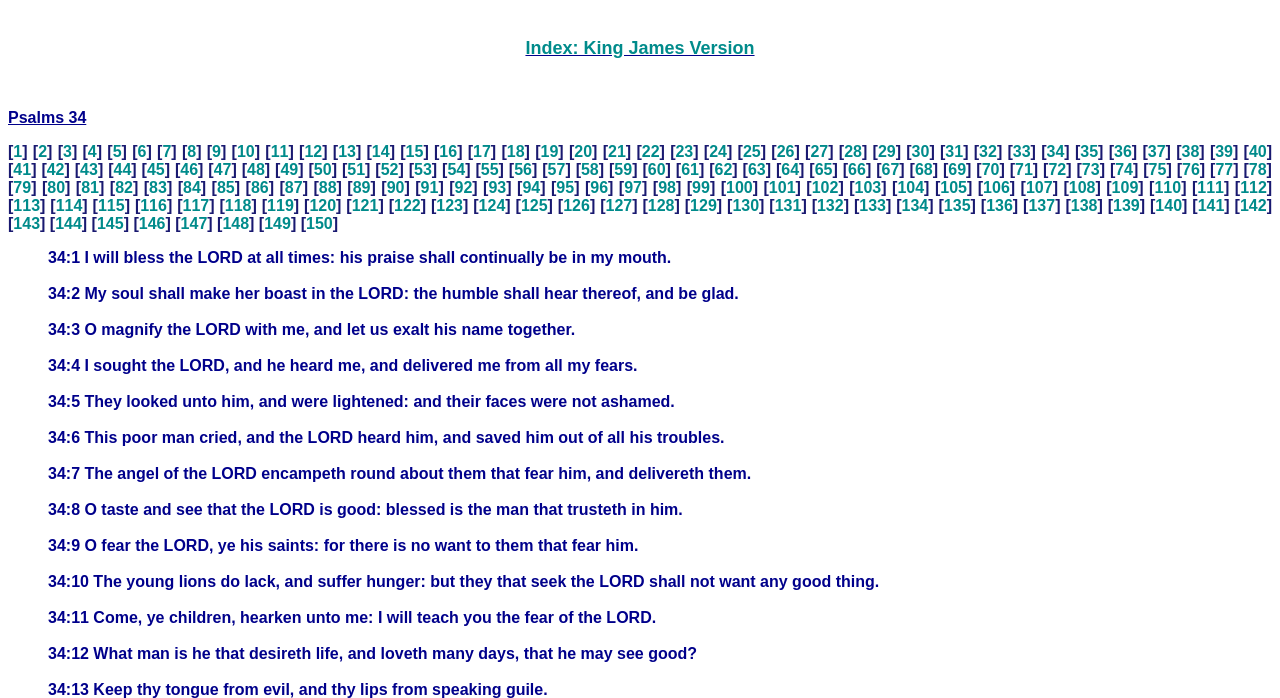How many links are there in the webpage?
Using the image, answer in one word or phrase.

56